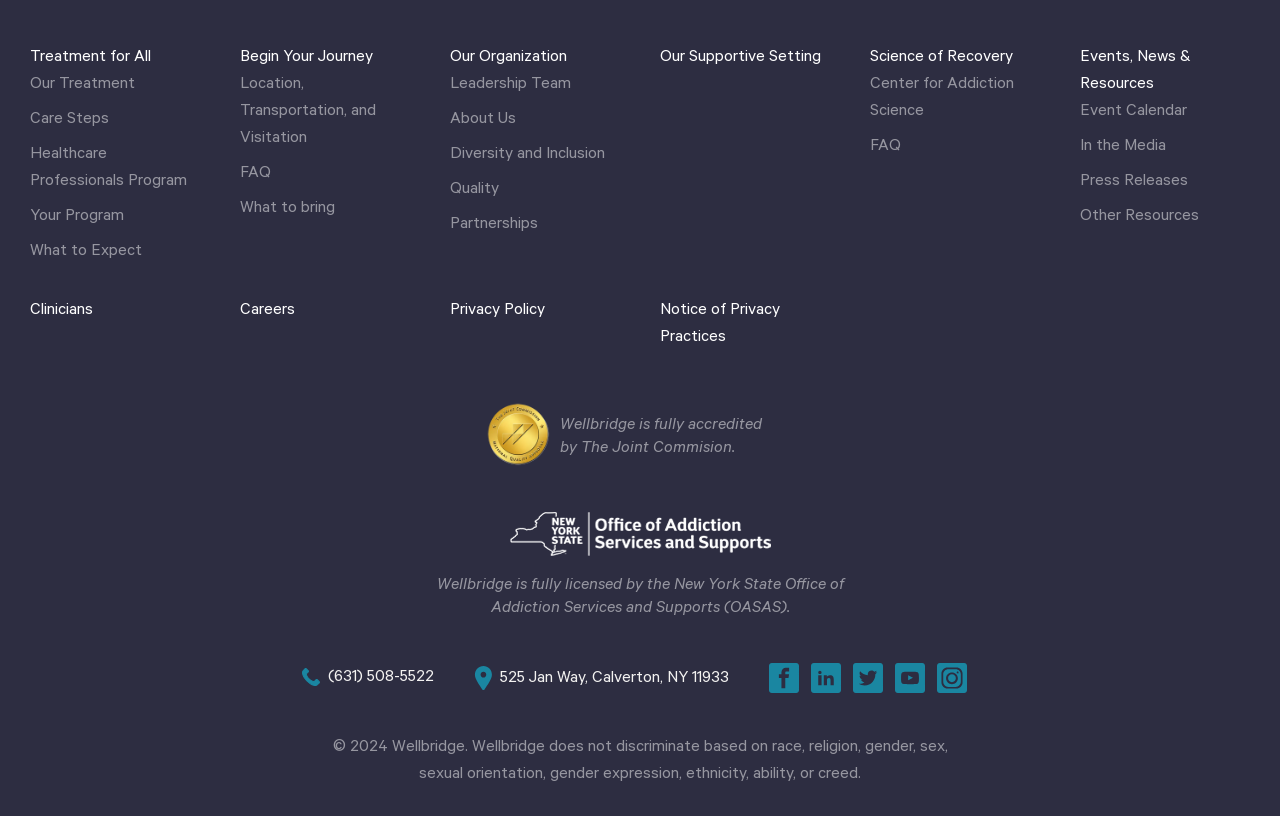What social media platforms does the organization have?
Please provide a single word or phrase as your answer based on the screenshot.

Facebook, LinkedIn, Twitter, YouTube, Instagram